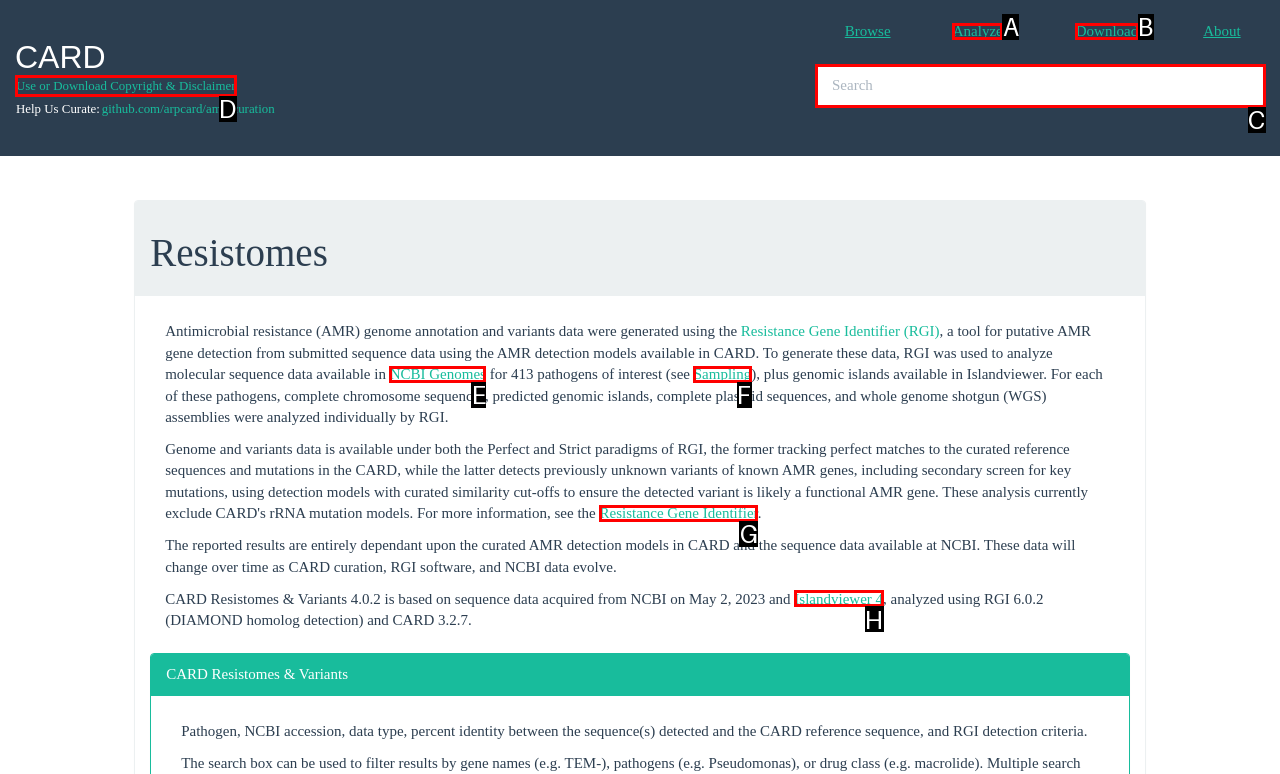Please determine which option aligns with the description: Resistance Gene Identifier. Respond with the option’s letter directly from the available choices.

G